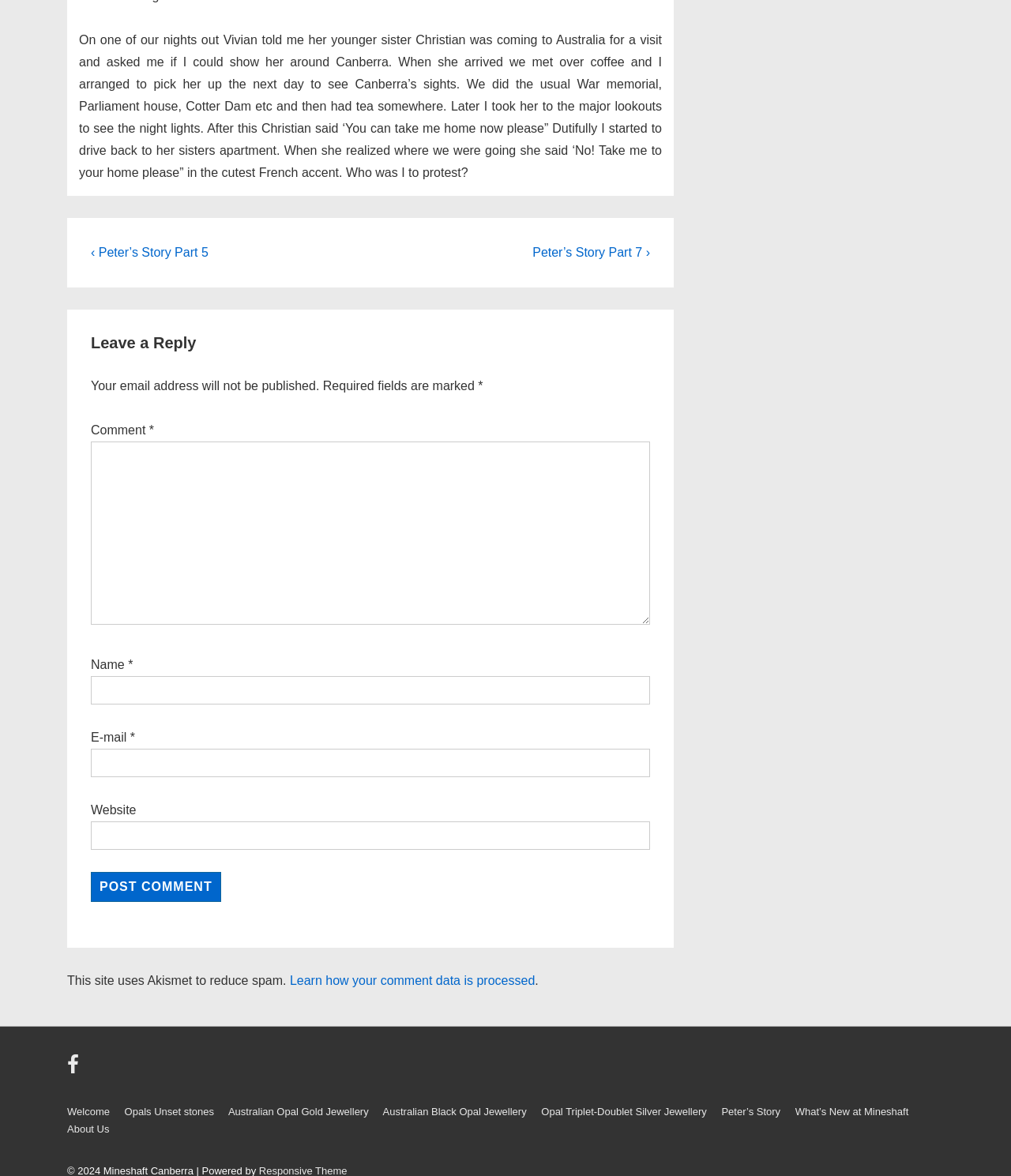What is required to post a comment?
Please provide a single word or phrase as the answer based on the screenshot.

Name and E-mail